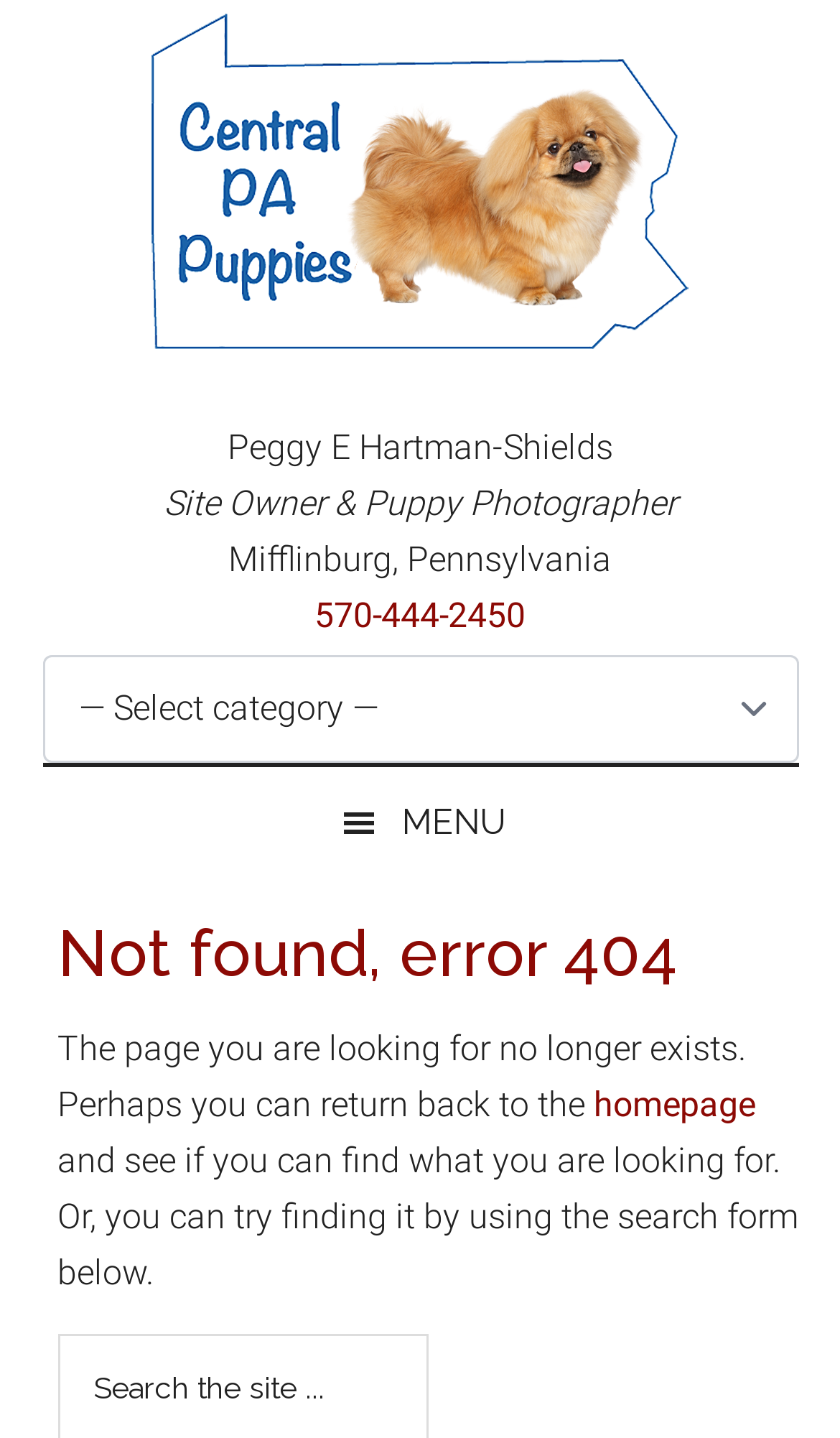Provide the bounding box coordinates of the HTML element described by the text: "title="Apkfenta"". The coordinates should be in the format [left, top, right, bottom] with values between 0 and 1.

None